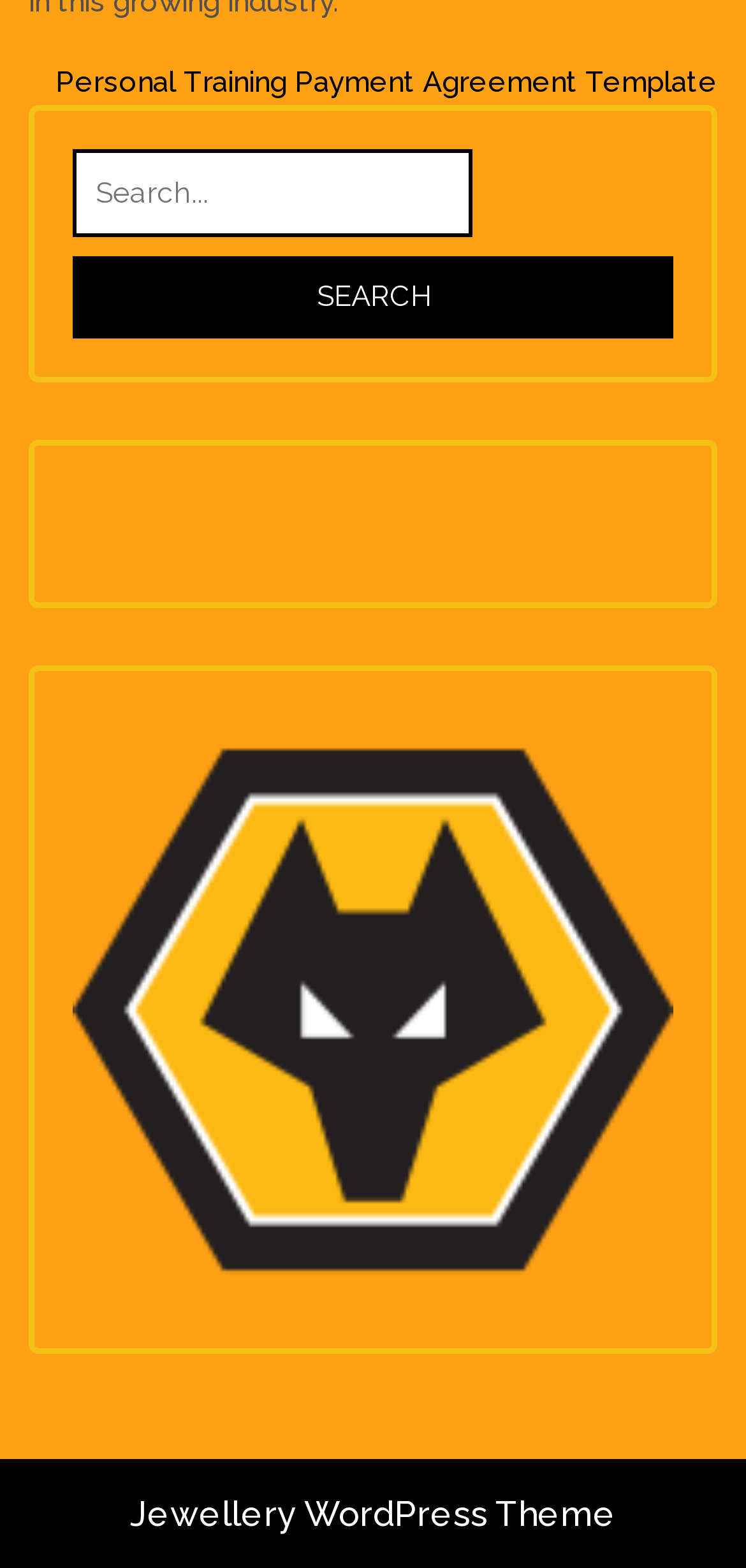Please answer the following question using a single word or phrase: 
What is the function of the element with a searchbox?

Search